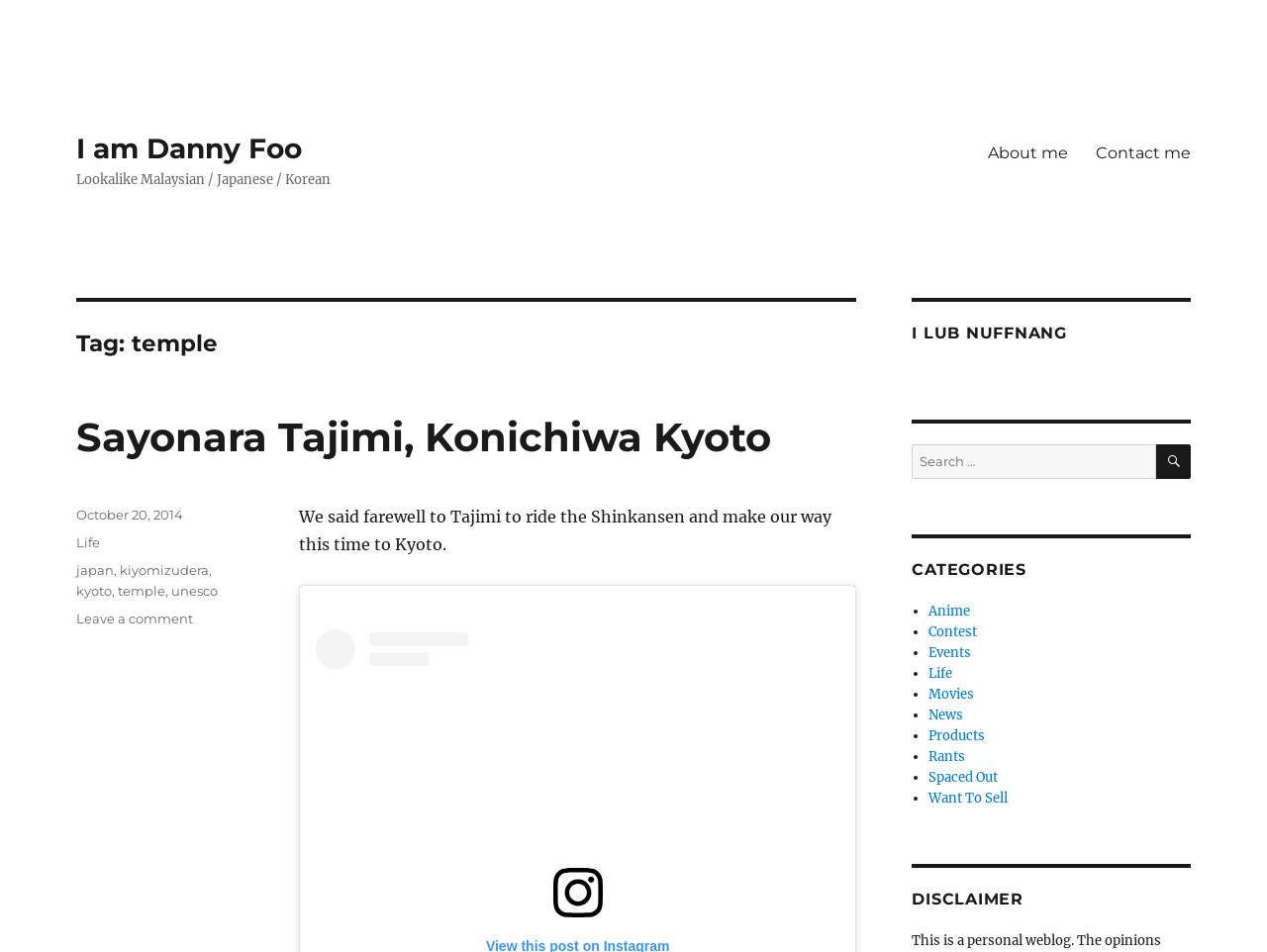Pinpoint the bounding box coordinates of the area that should be clicked to complete the following instruction: "Click on the 'About me' link". The coordinates must be given as four float numbers between 0 and 1, i.e., [left, top, right, bottom].

[0.769, 0.138, 0.854, 0.182]